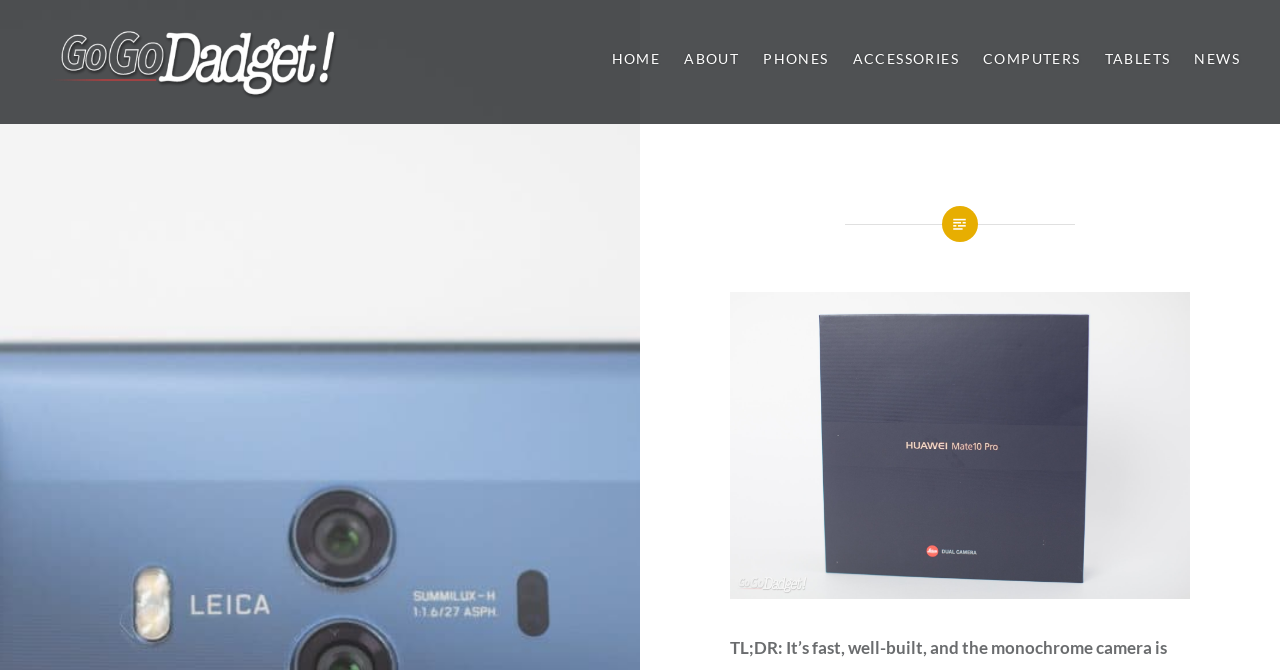Please specify the coordinates of the bounding box for the element that should be clicked to carry out this instruction: "explore computer products". The coordinates must be four float numbers between 0 and 1, formatted as [left, top, right, bottom].

[0.768, 0.072, 0.844, 0.106]